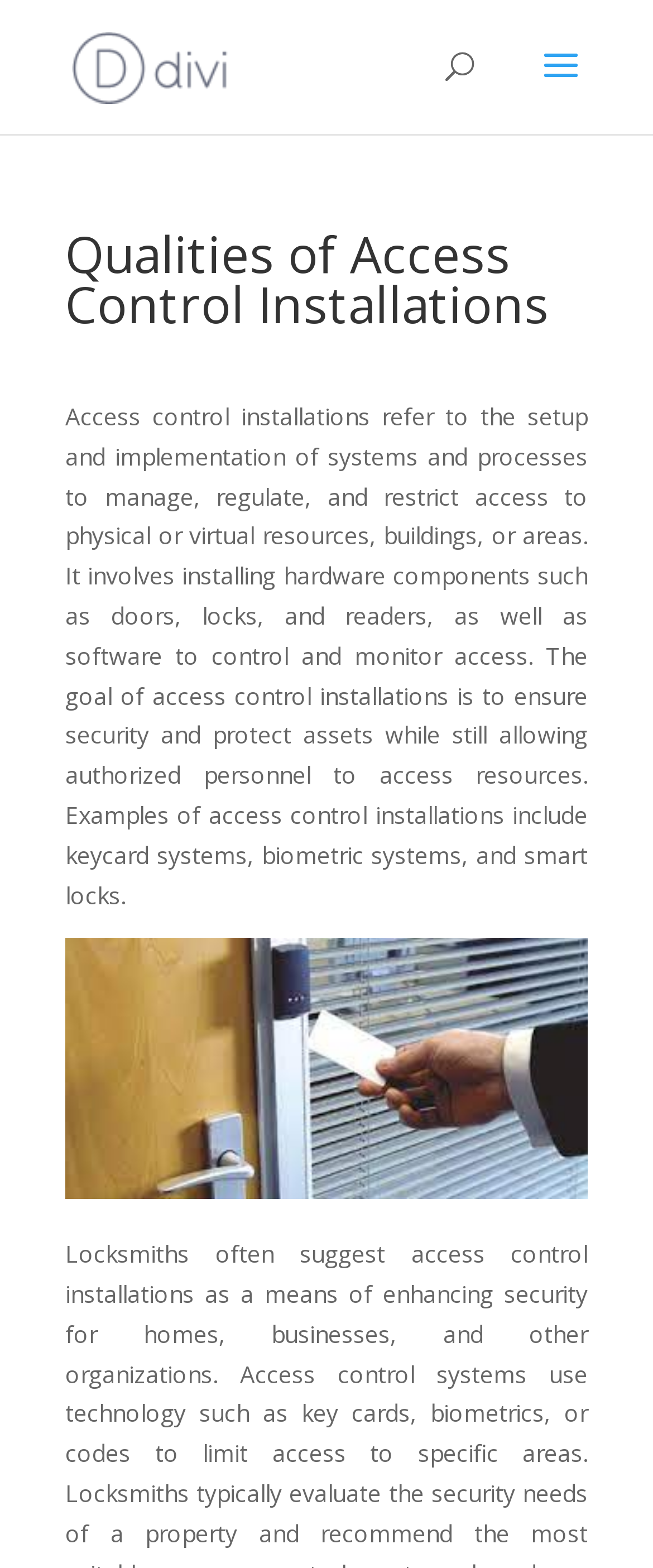Extract the bounding box coordinates for the UI element described by the text: "alt="https://sofialocksmithhomestead.com/"". The coordinates should be in the form of [left, top, right, bottom] with values between 0 and 1.

[0.11, 0.031, 0.349, 0.051]